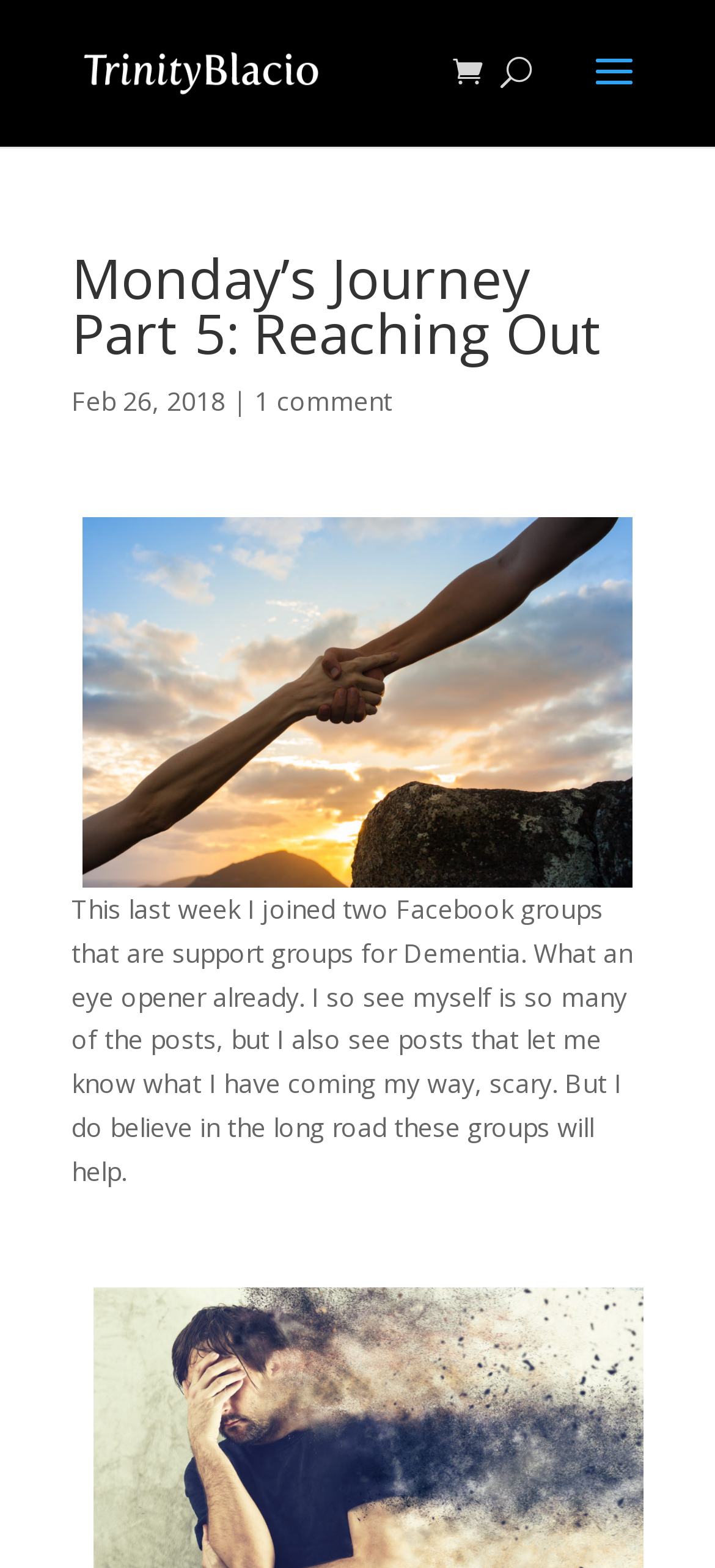What is the title or heading displayed on the webpage?

Monday’s Journey Part 5: Reaching Out